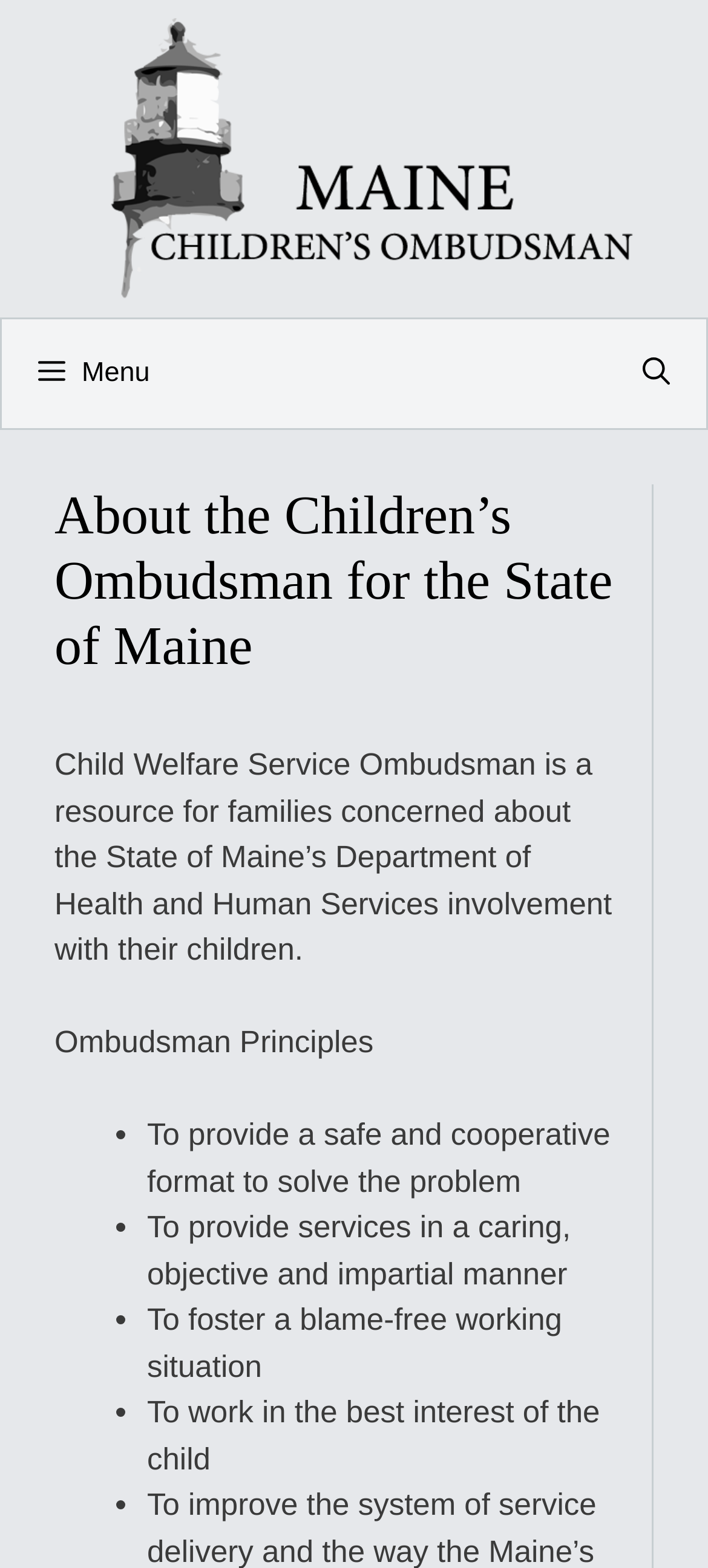Please determine the bounding box coordinates for the UI element described as: "aria-label="Open Search Bar"".

[0.856, 0.204, 0.997, 0.273]